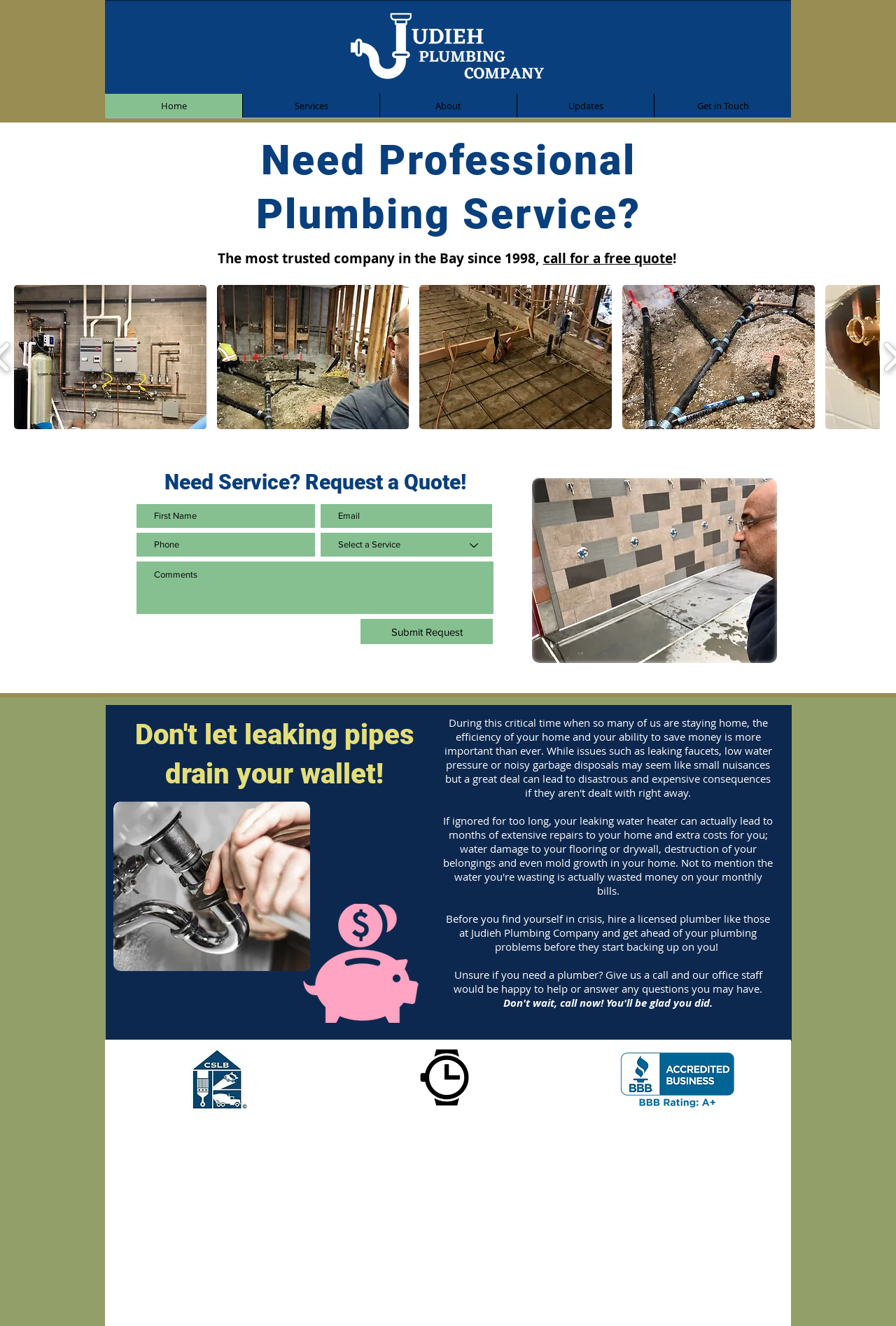Please respond to the question with a concise word or phrase:
What is the significance of the 'Licensed' section?

To show the company's license